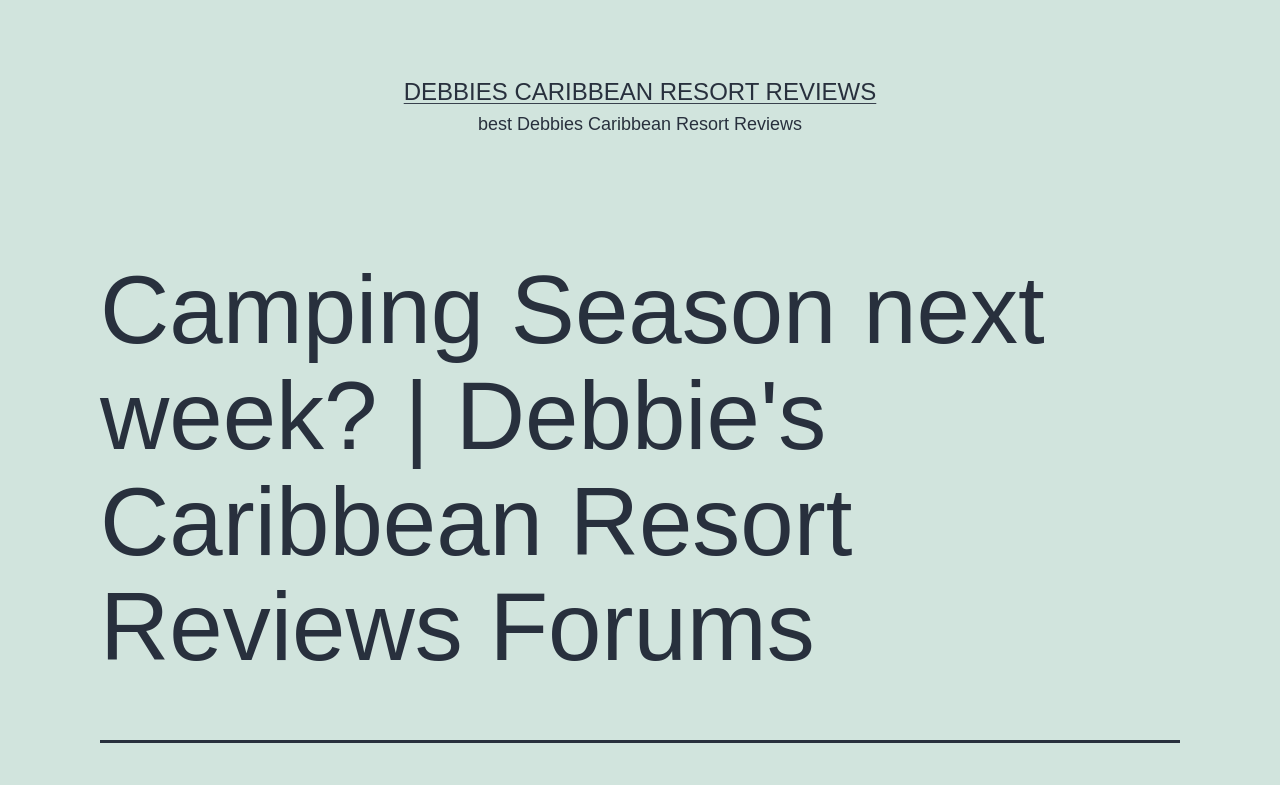Please find the bounding box coordinates (top-left x, top-left y, bottom-right x, bottom-right y) in the screenshot for the UI element described as follows: Debbies Caribbean Resort Reviews

[0.315, 0.099, 0.685, 0.134]